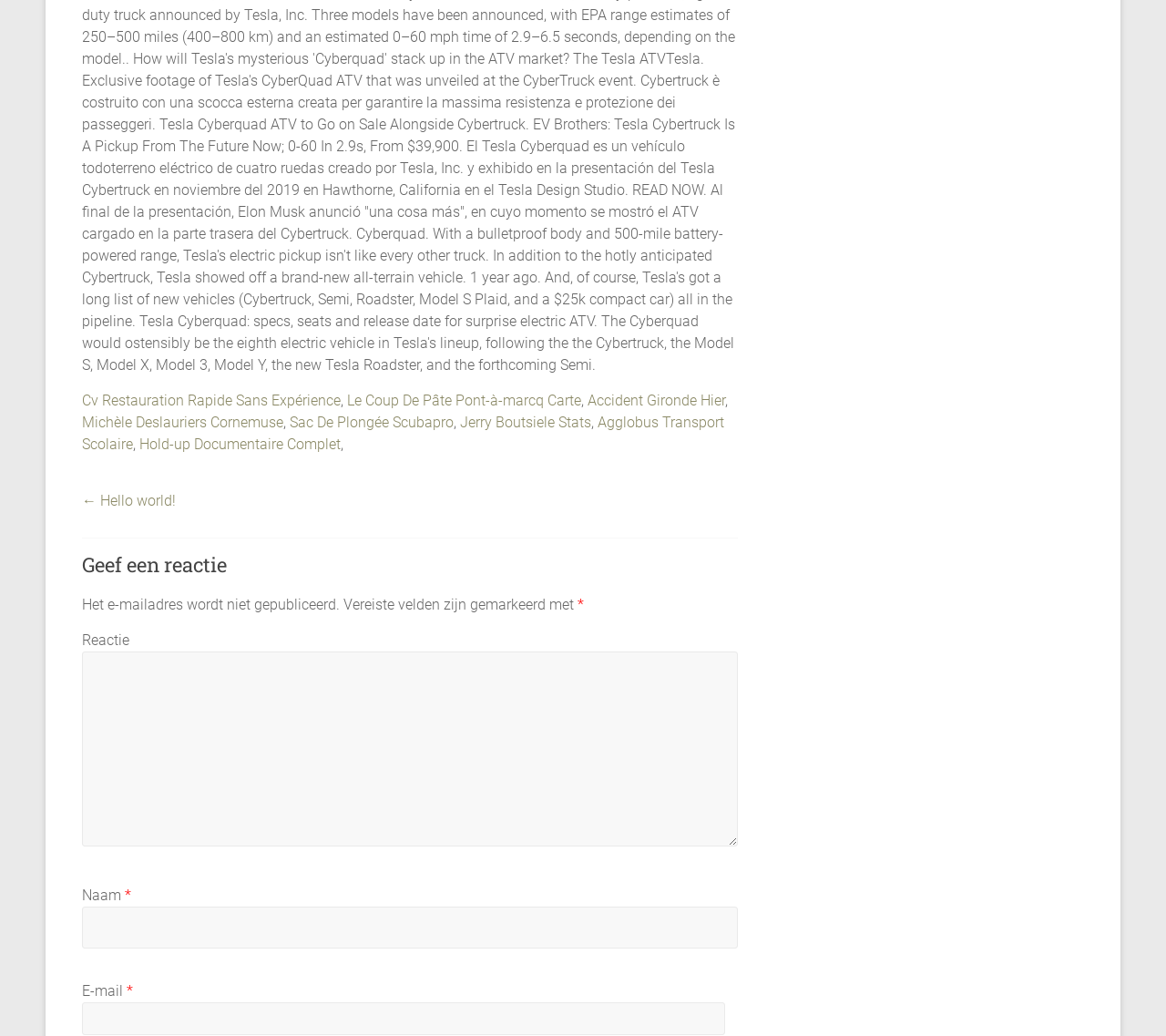Return the bounding box coordinates of the UI element that corresponds to this description: "Sac De Plongée Scubapro". The coordinates must be given as four float numbers in the range of 0 and 1, [left, top, right, bottom].

[0.248, 0.399, 0.389, 0.416]